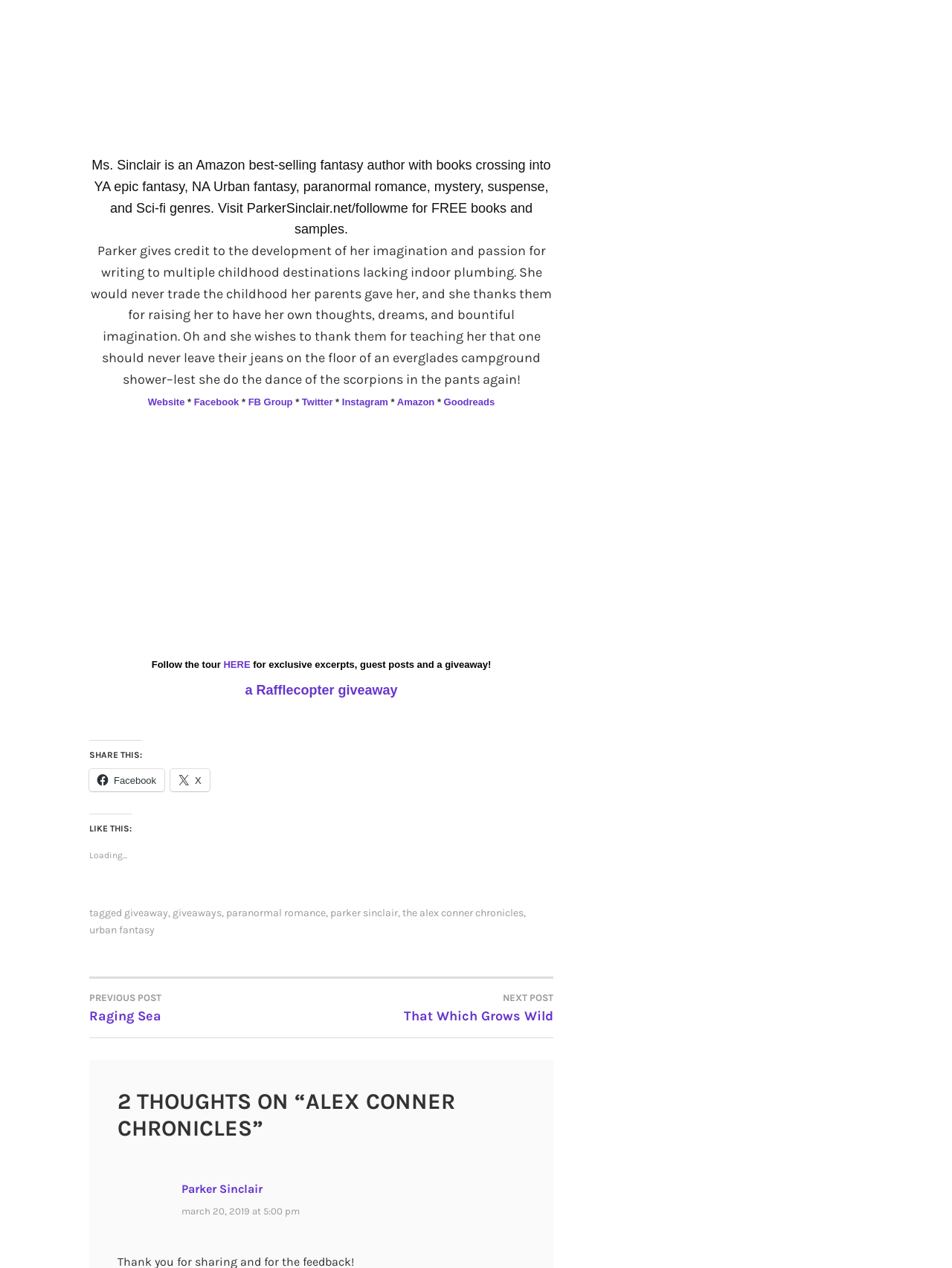What is the author's name?
Provide a comprehensive and detailed answer to the question.

The author's name is mentioned in the StaticText element with the text 'Parker gives credit to the development of her imagination and passion for writing to multiple childhood destinations lacking indoor plumbing.' and also in the link element with the text 'Parker Sinclair'.